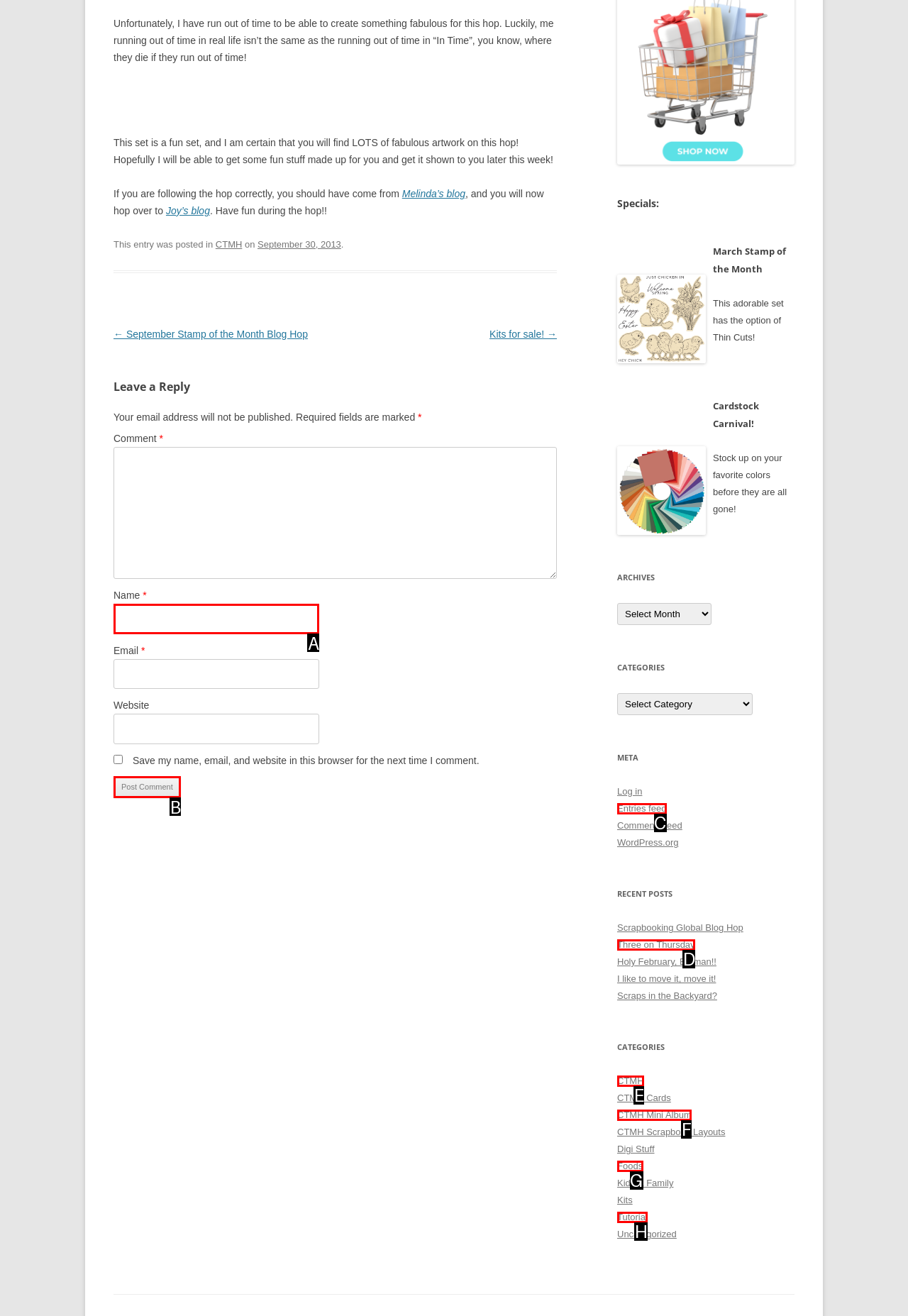Tell me which option best matches this description: 08 Pink algae on rocks
Answer with the letter of the matching option directly from the given choices.

None